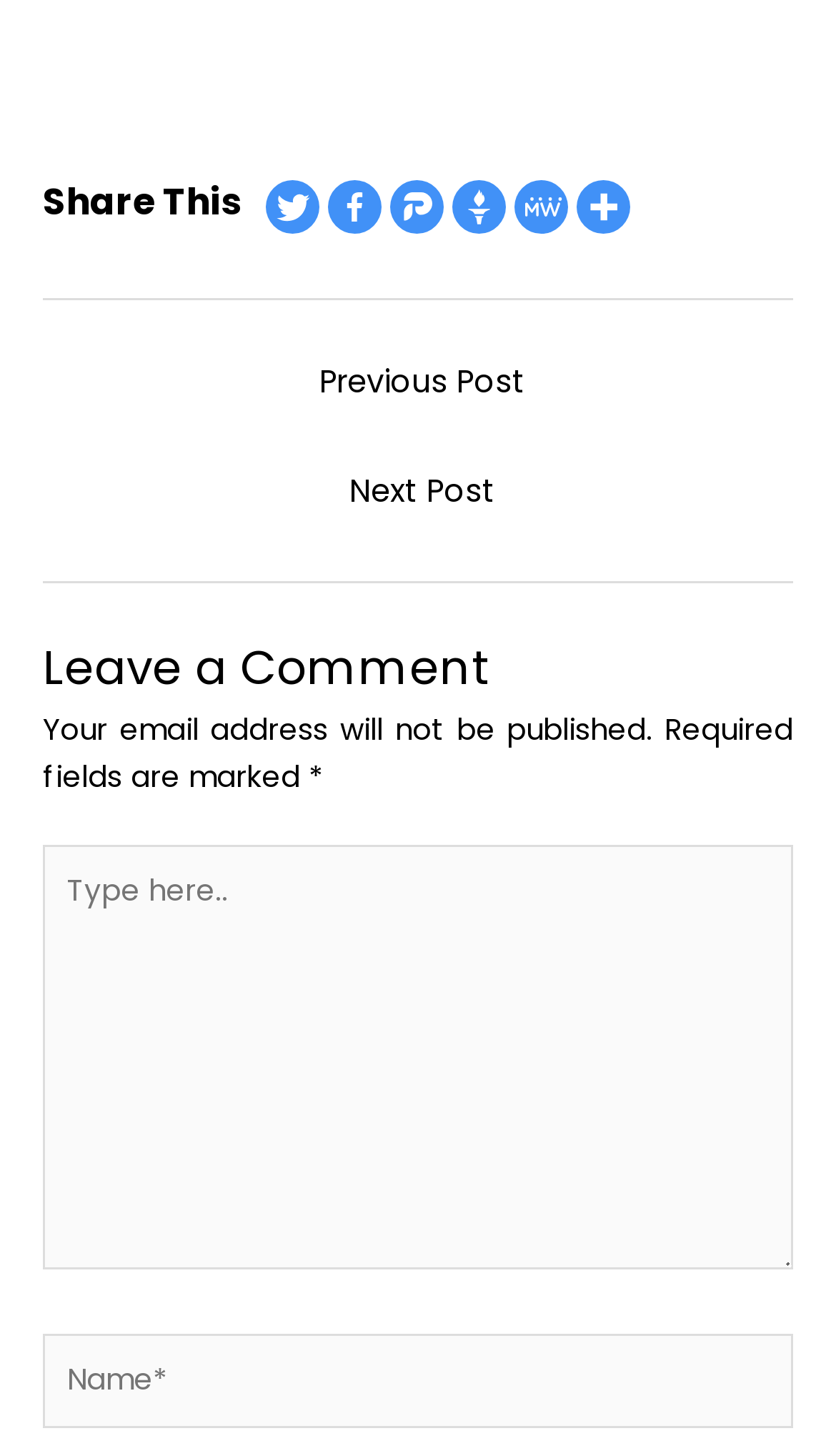Using the description "← Previous Post", locate and provide the bounding box of the UI element.

[0.056, 0.239, 0.954, 0.289]